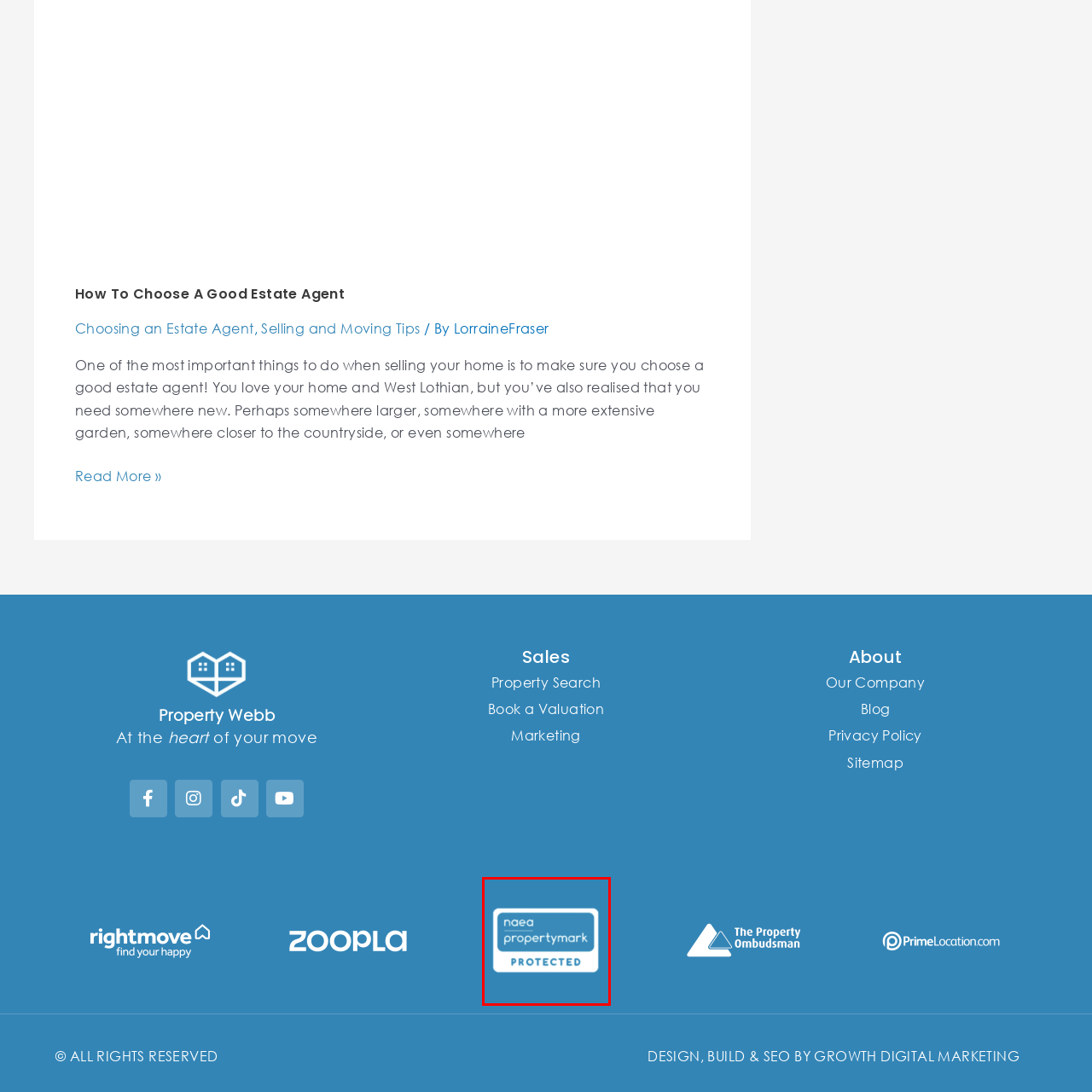Please look at the highlighted area within the red border and provide the answer to this question using just one word or phrase: 
What does the logo signify?

Trust and security